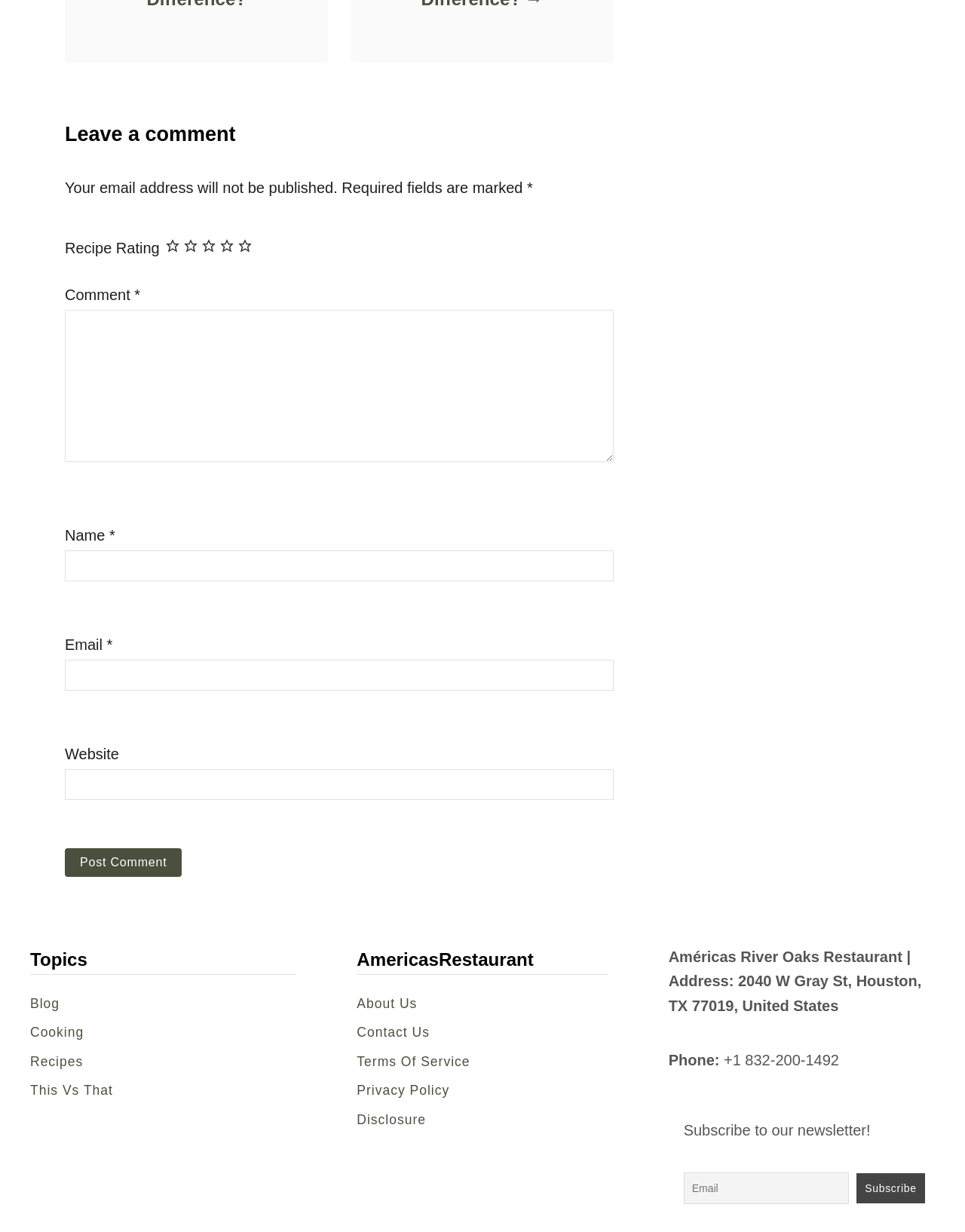What is the address of Américas River Oaks?
Provide a short answer using one word or a brief phrase based on the image.

2040 W Gray St, Houston, TX 77019, United States